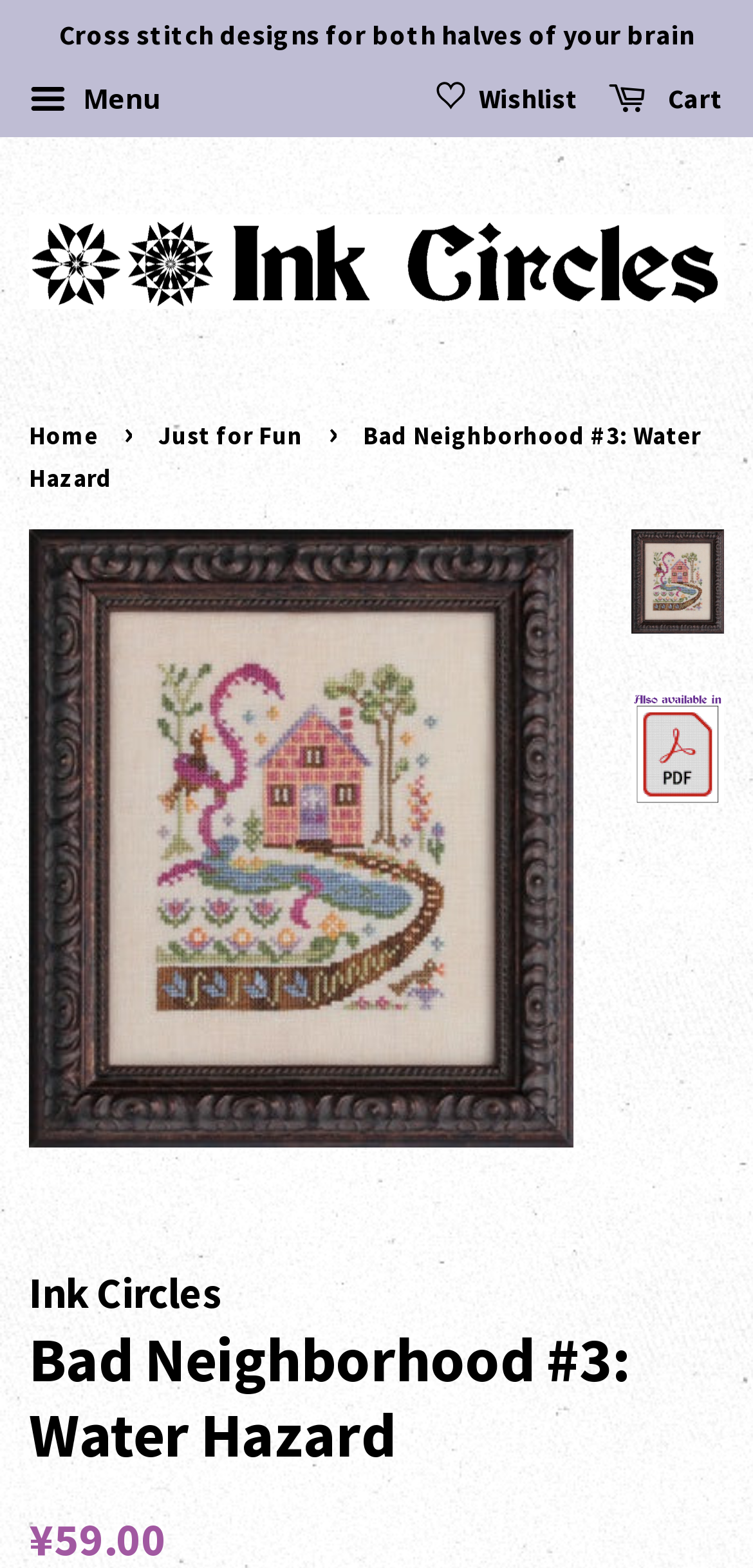Please use the details from the image to answer the following question comprehensively:
What is the name of the company or brand?

By examining the webpage, I can see that the link 'Ink Circles' is present at the top of the webpage, and it is also displayed as an image. This suggests that 'Ink Circles' is the name of the company or brand.